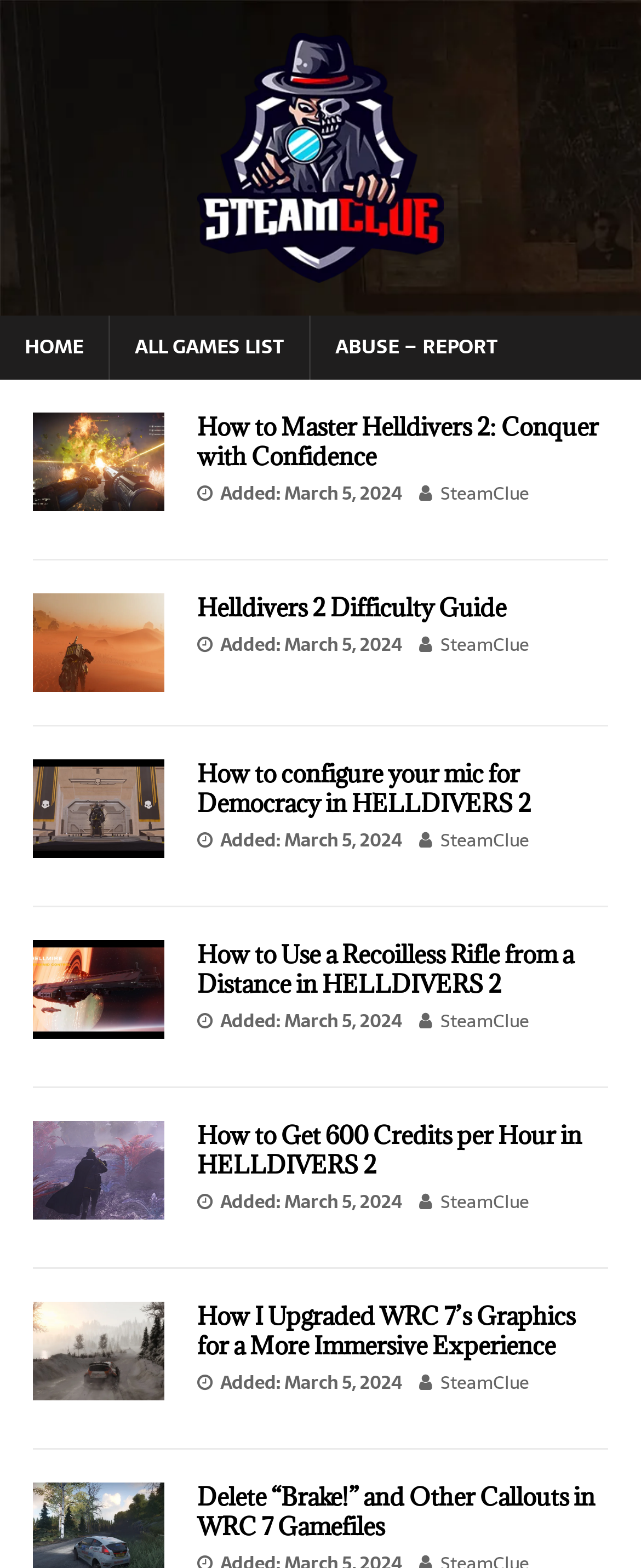How many articles are on this webpage?
Provide a one-word or short-phrase answer based on the image.

5